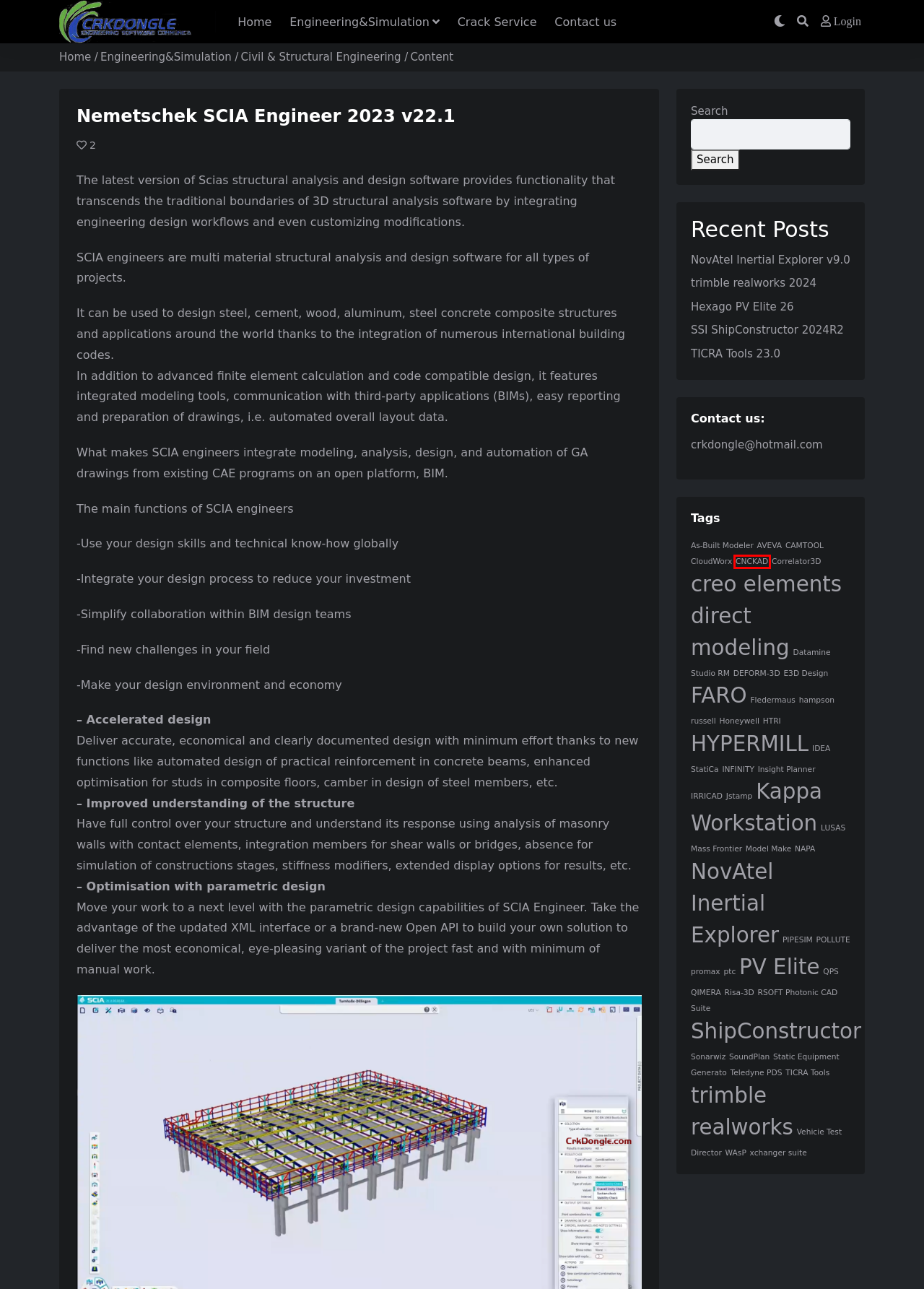You are given a screenshot of a webpage with a red rectangle bounding box around a UI element. Select the webpage description that best matches the new webpage after clicking the element in the bounding box. Here are the candidates:
A. Datamine Studio RM Archives - Engineering software communication
B. IDEA StatiCa v23.1 - Structural Design Software for Steel
C. Engineering software communication - crack software download
D. Civil & Structural Engineering Archives - Engineering software communication
E. CNCKAD Archives - Engineering software communication
F. NovAtel Inertial Explorer v9.0 - Engineering software communication
G. SSI ShipConstructor 2024R2 - Engineering software communication
H. Crack Service - Engineering software communication

E